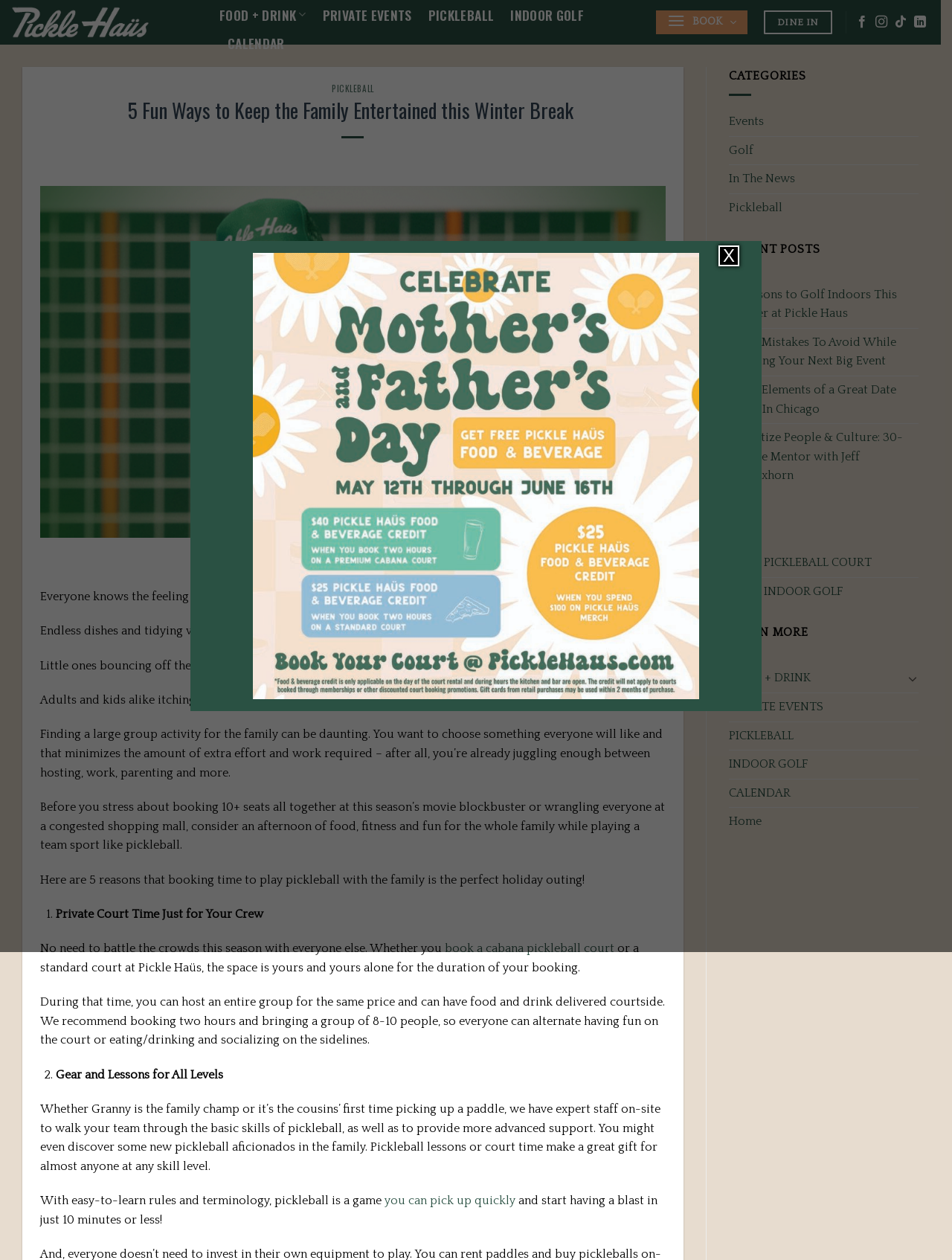What is the name of the venue offering pickleball and other activities?
Please use the image to provide a one-word or short phrase answer.

Pickle Haus